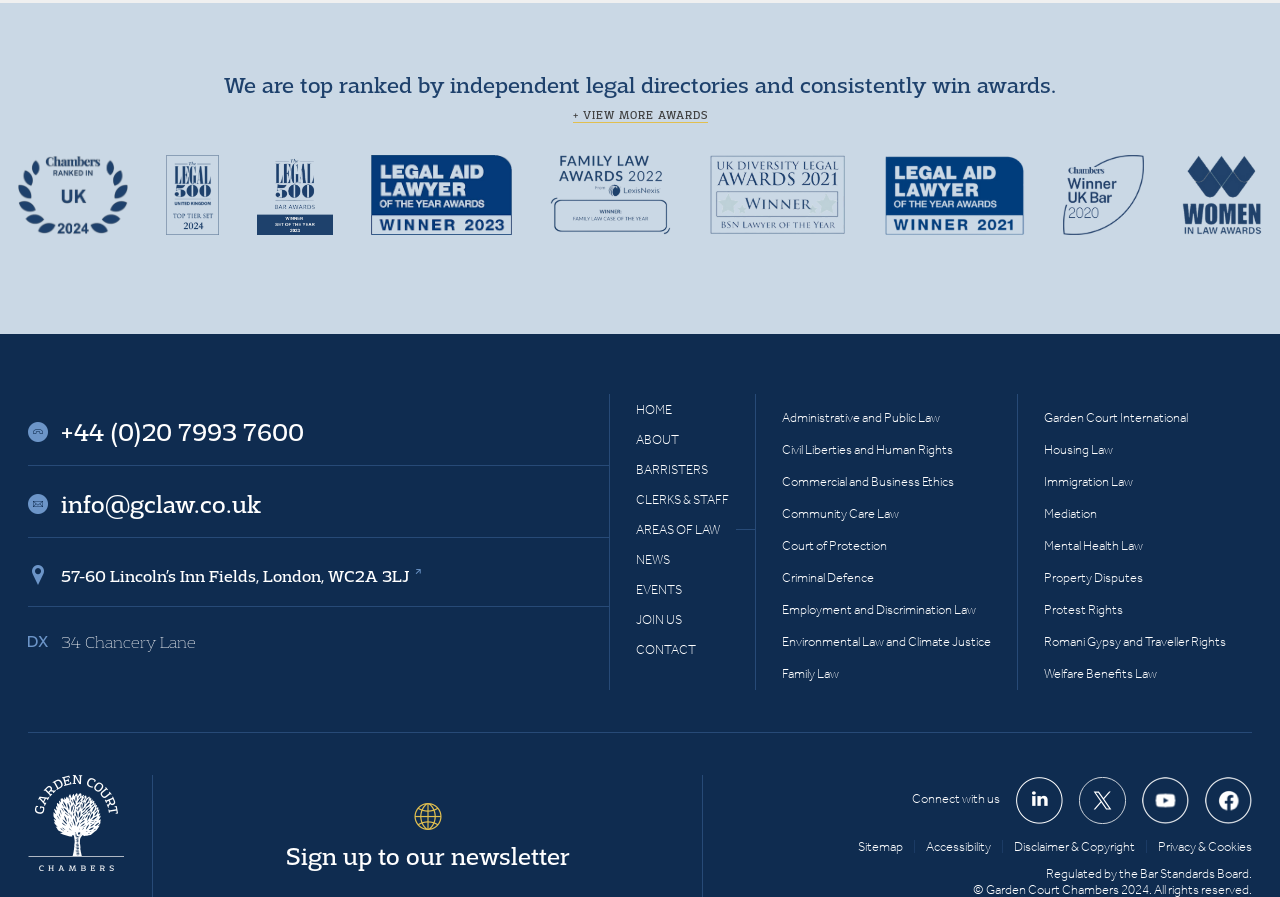What is the address of the law chambers?
Using the image, respond with a single word or phrase.

57-60 Lincoln’s Inn Fields, London, WC2A 3LJ